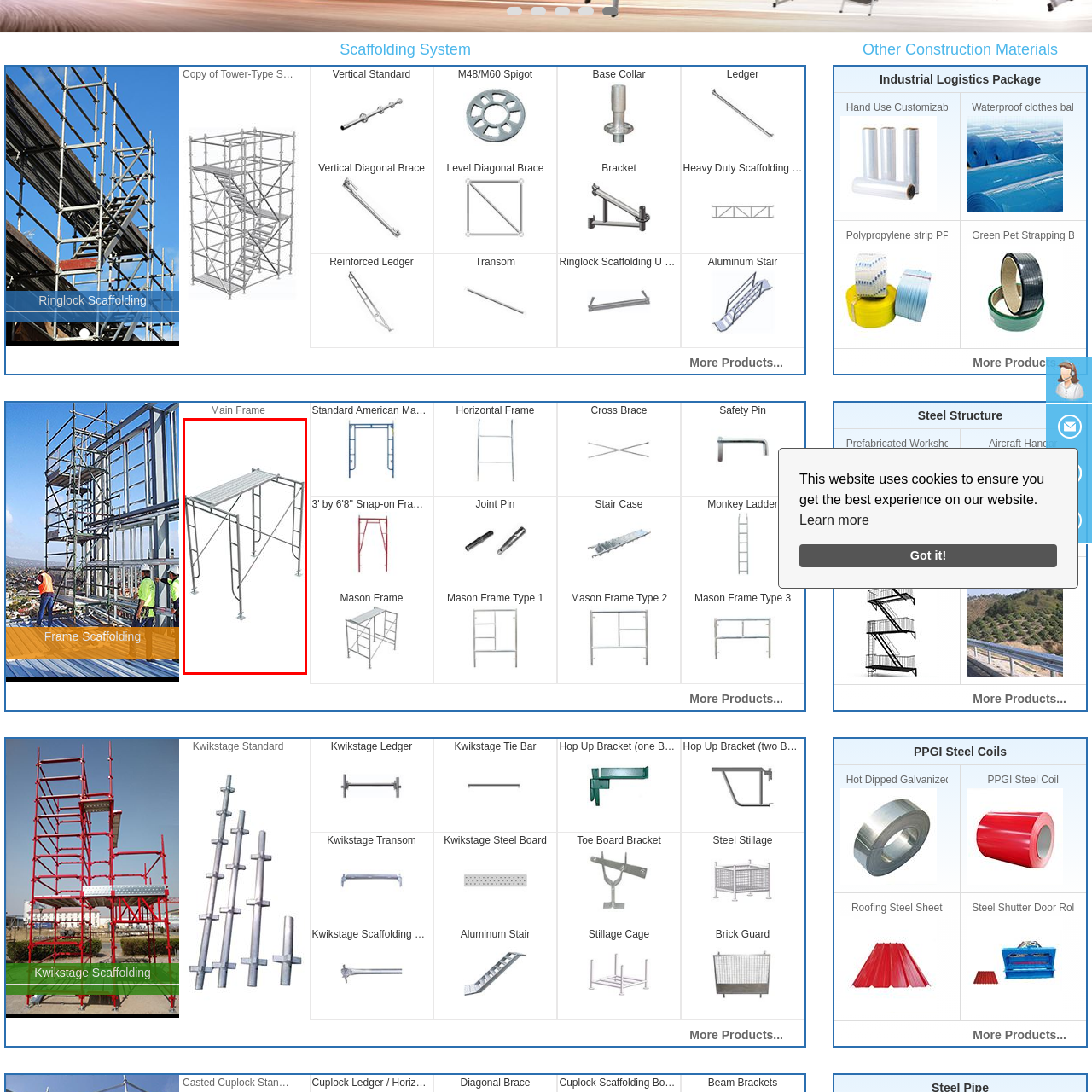Direct your attention to the red-bounded image and answer the question with a single word or phrase:
What feature allows the frame to be securely positioned on uneven surfaces?

Adjustable feet